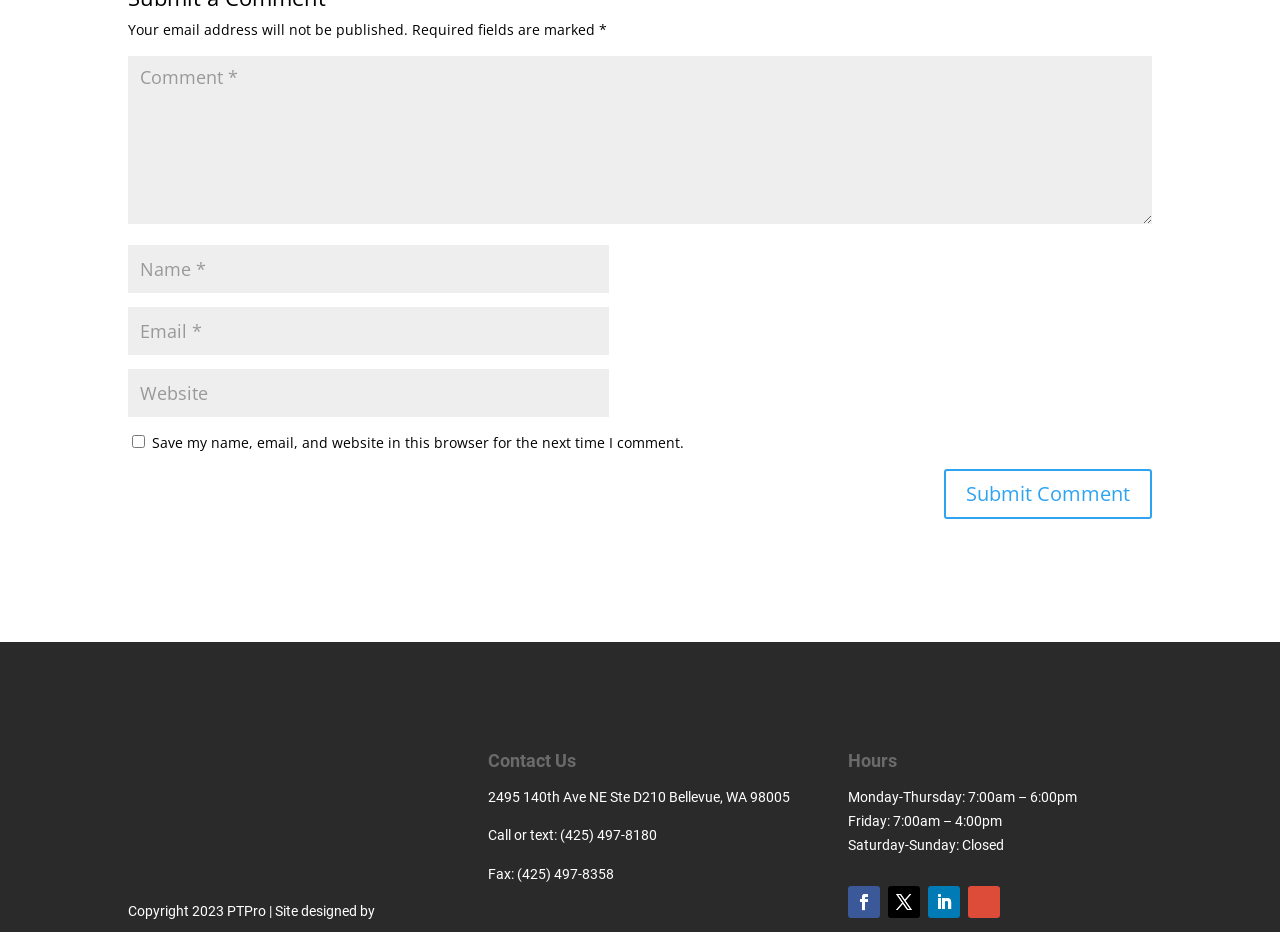Please determine the bounding box coordinates of the clickable area required to carry out the following instruction: "Type your name". The coordinates must be four float numbers between 0 and 1, represented as [left, top, right, bottom].

[0.1, 0.263, 0.476, 0.314]